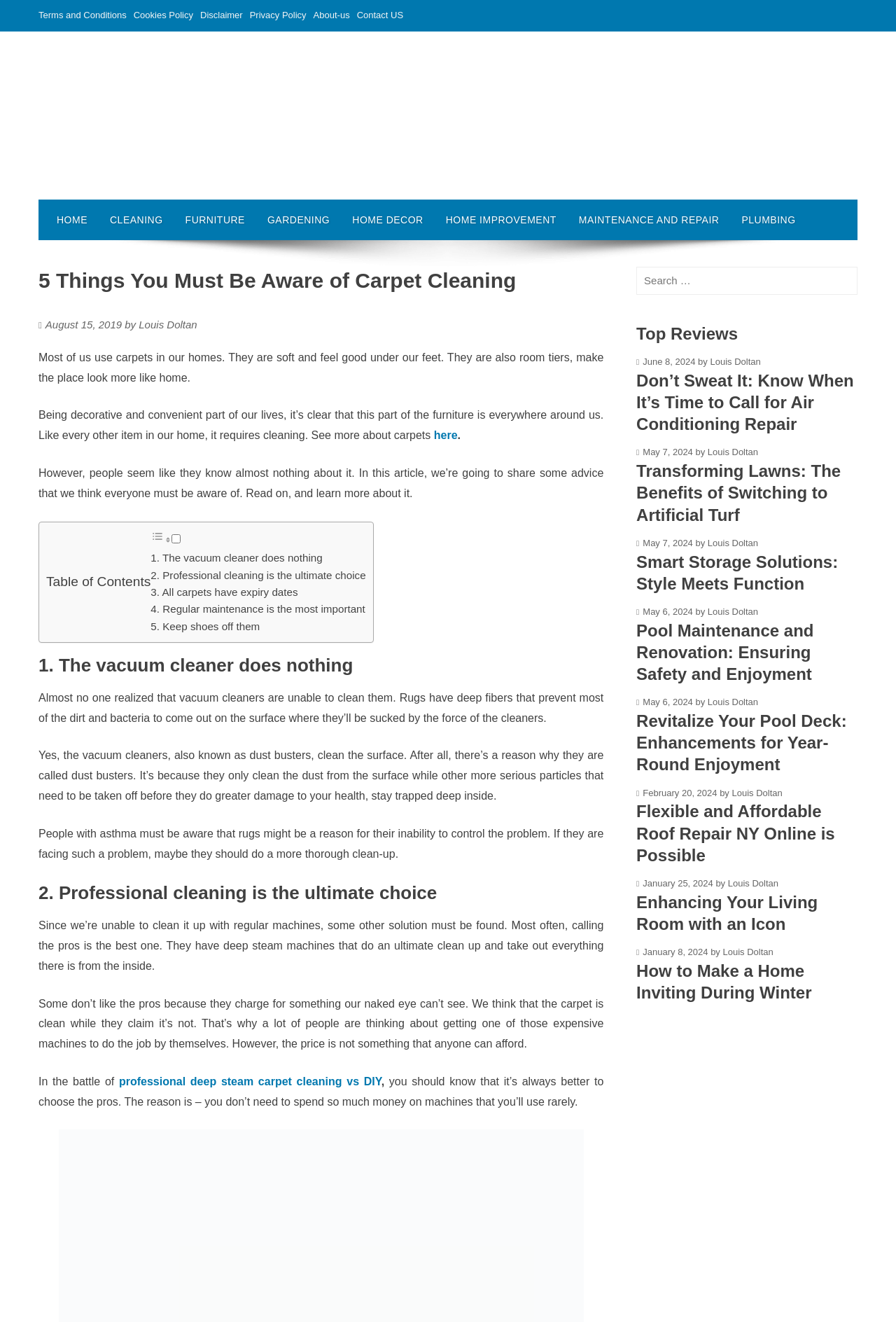Using the provided description 5. Keep shoes off them, find the bounding box coordinates for the UI element. Provide the coordinates in (top-left x, top-left y, bottom-right x, bottom-right y) format, ensuring all values are between 0 and 1.

[0.168, 0.469, 0.29, 0.478]